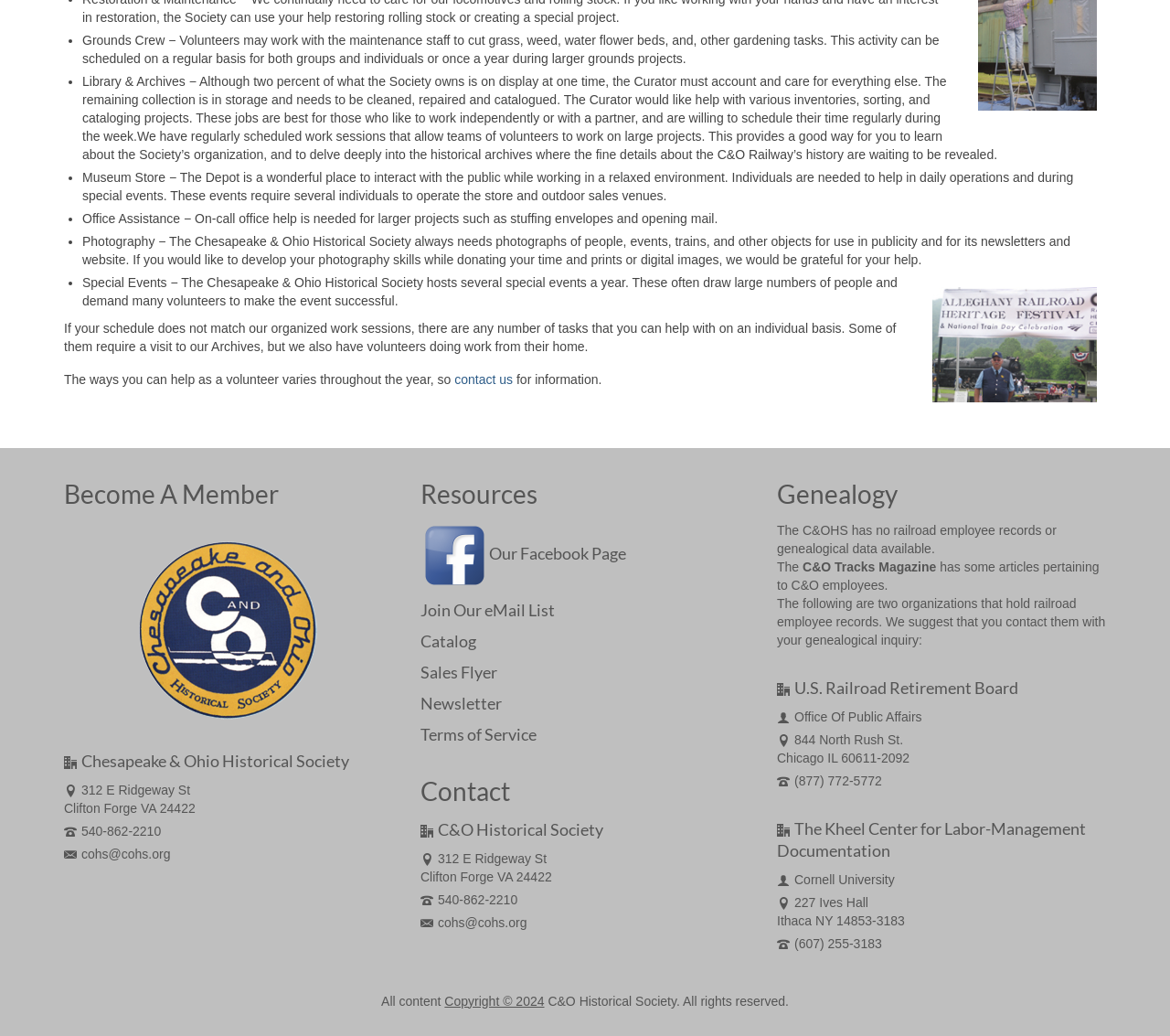Using the provided element description "Catalog", determine the bounding box coordinates of the UI element.

[0.359, 0.609, 0.407, 0.628]